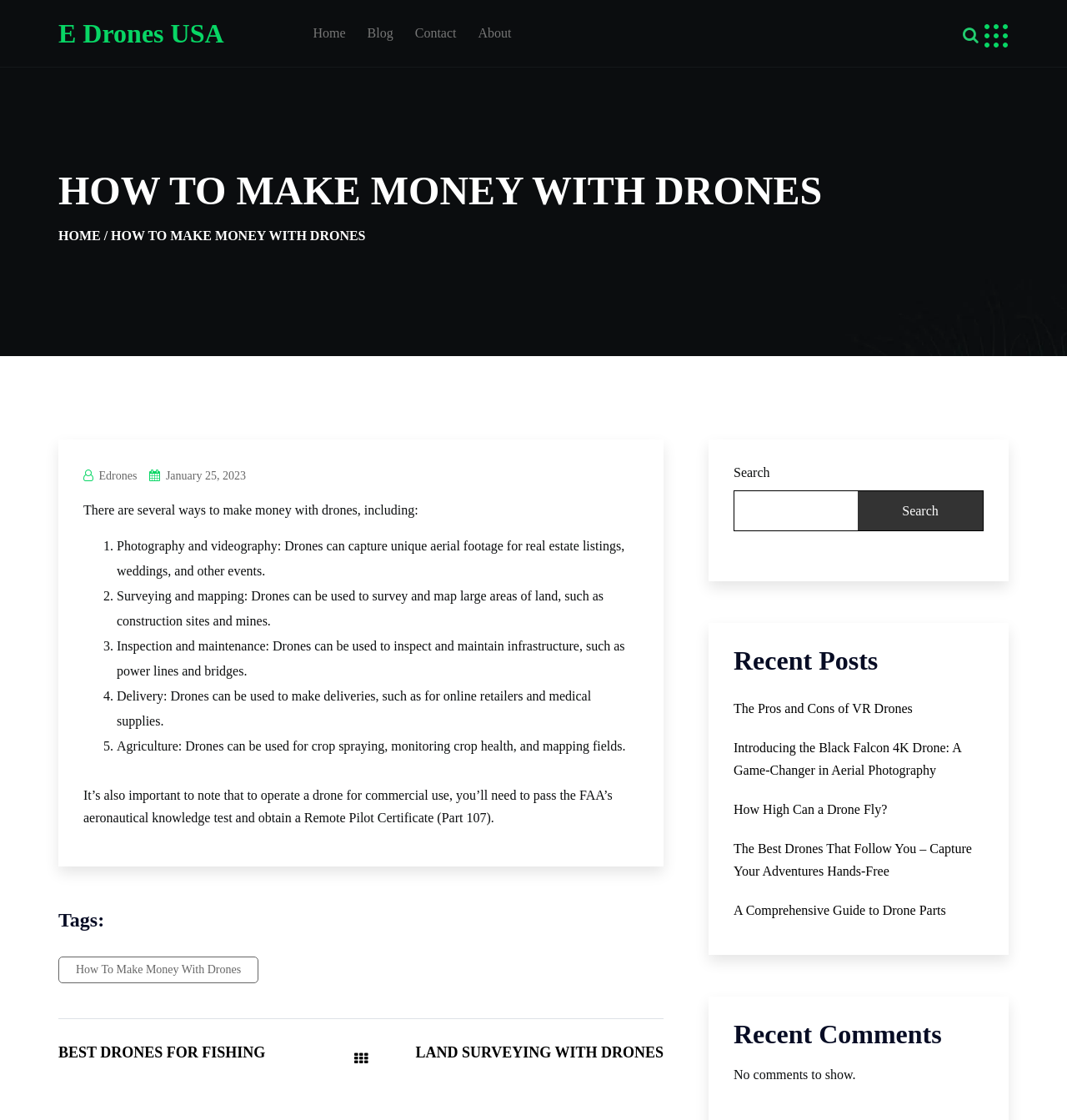What is the topic of the previous post?
Please utilize the information in the image to give a detailed response to the question.

The webpage has a section for previous and next posts, and the previous post is titled 'Best drones for fishing'. This can be seen in the 'PREV POST' section of the webpage.